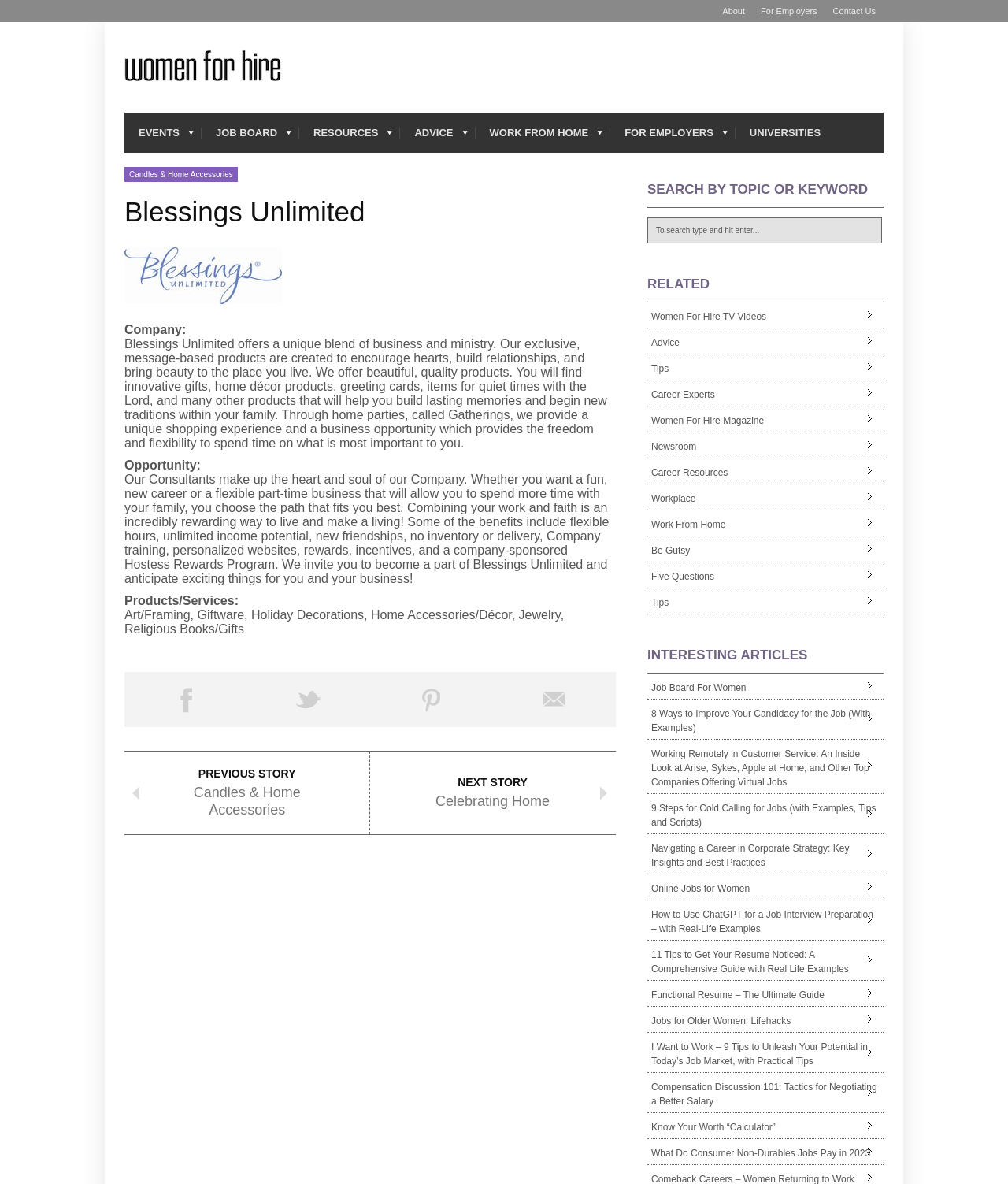Pinpoint the bounding box coordinates of the clickable element to carry out the following instruction: "Search for a topic or keyword."

[0.642, 0.184, 0.875, 0.206]